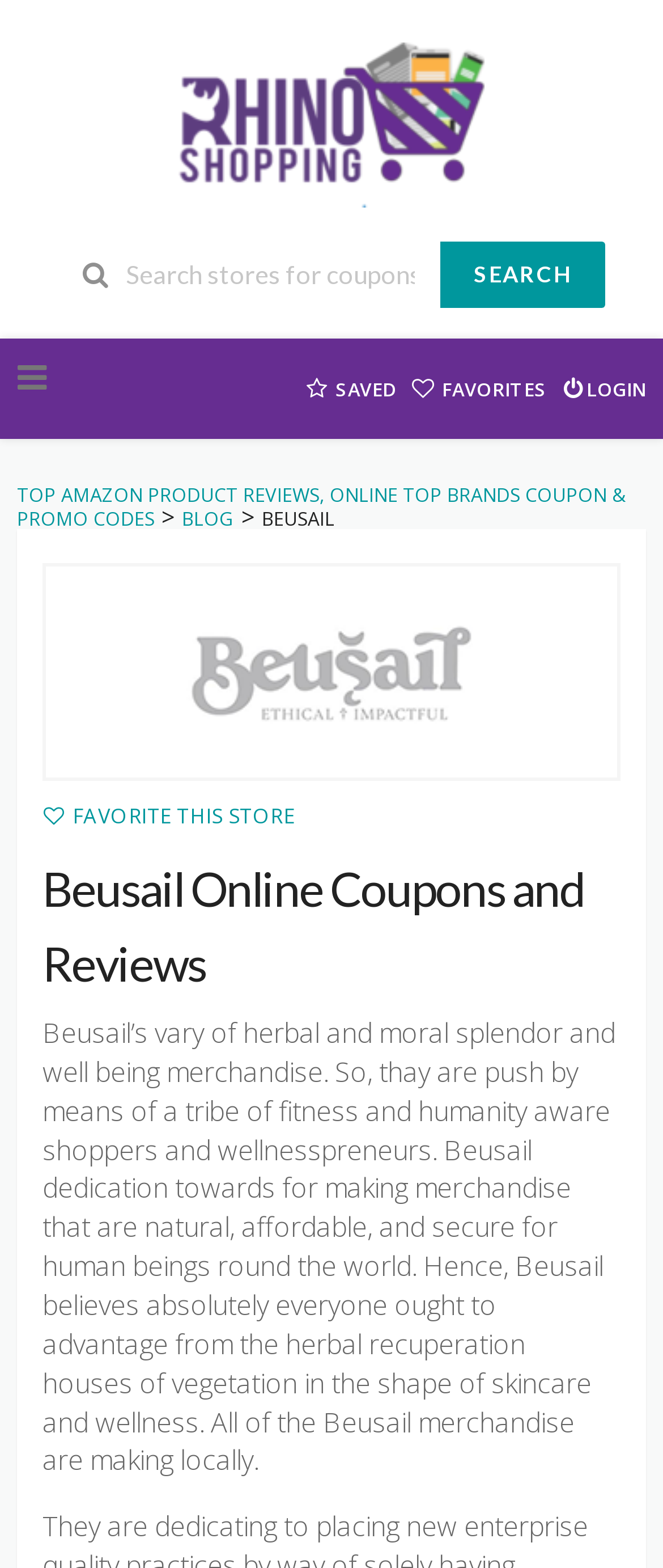What is the theme of the products offered by Beusail?
Based on the image, respond with a single word or phrase.

Beauty and wellness